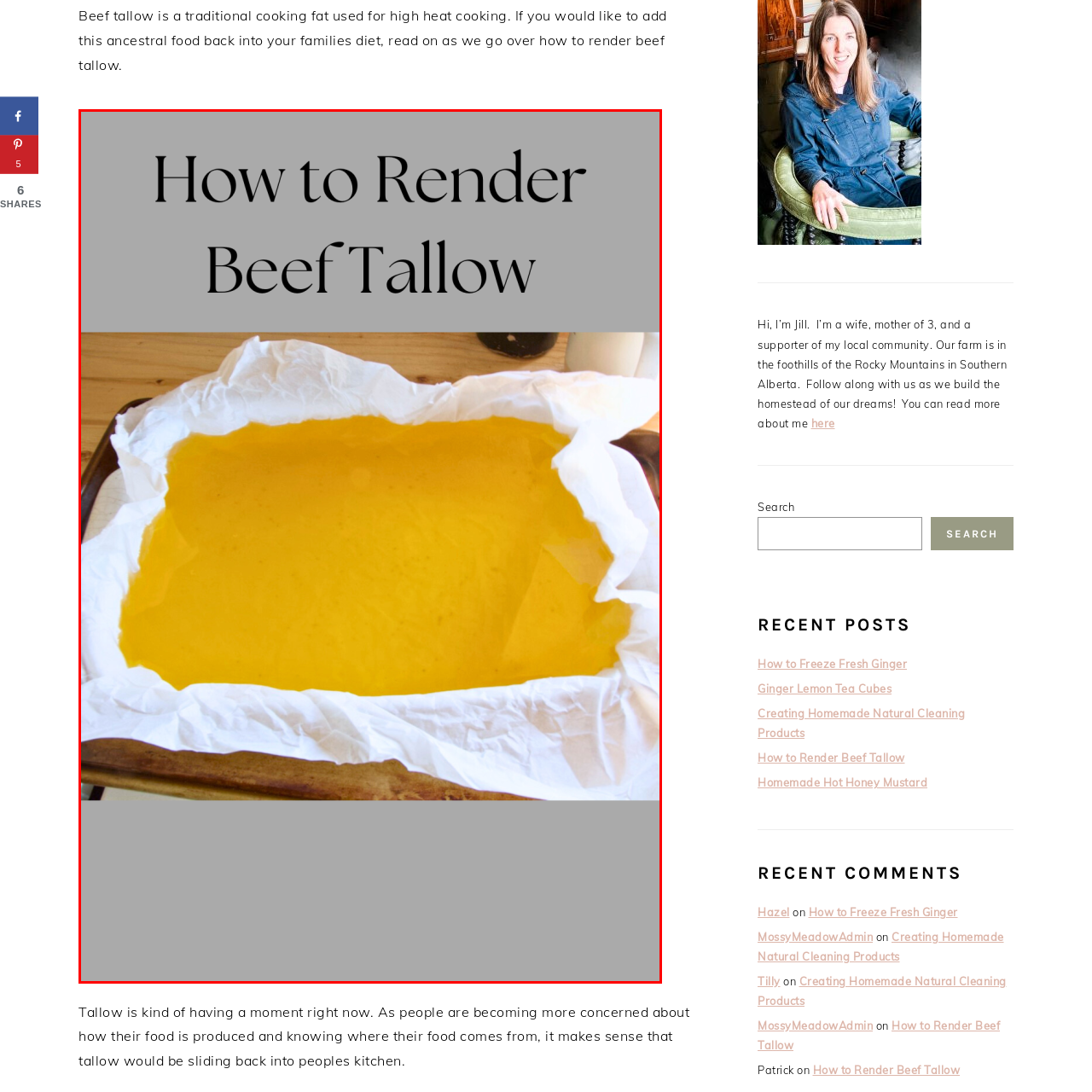Study the image surrounded by the red bounding box and respond as thoroughly as possible to the following question, using the image for reference: What is the purpose of rendering beef tallow?

The caption states that the tallow has been carefully rendered, resulting in a glossy appearance that indicates it is ready for storage or culinary use, implying that the purpose of rendering beef tallow is to make it suitable for storage or use in cooking.